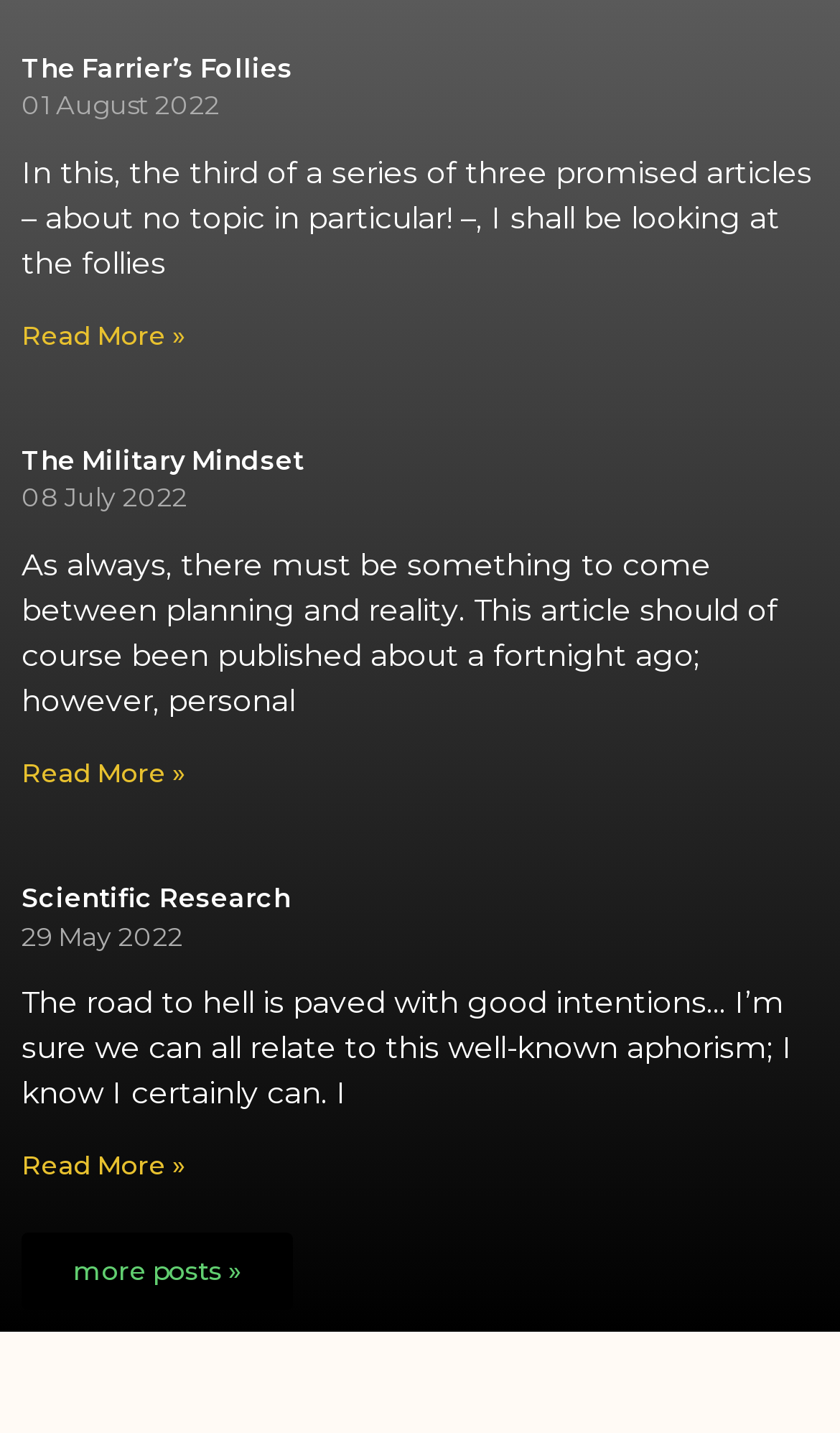Please answer the following question using a single word or phrase: 
What is the title of the first article?

The Farrier’s Follies